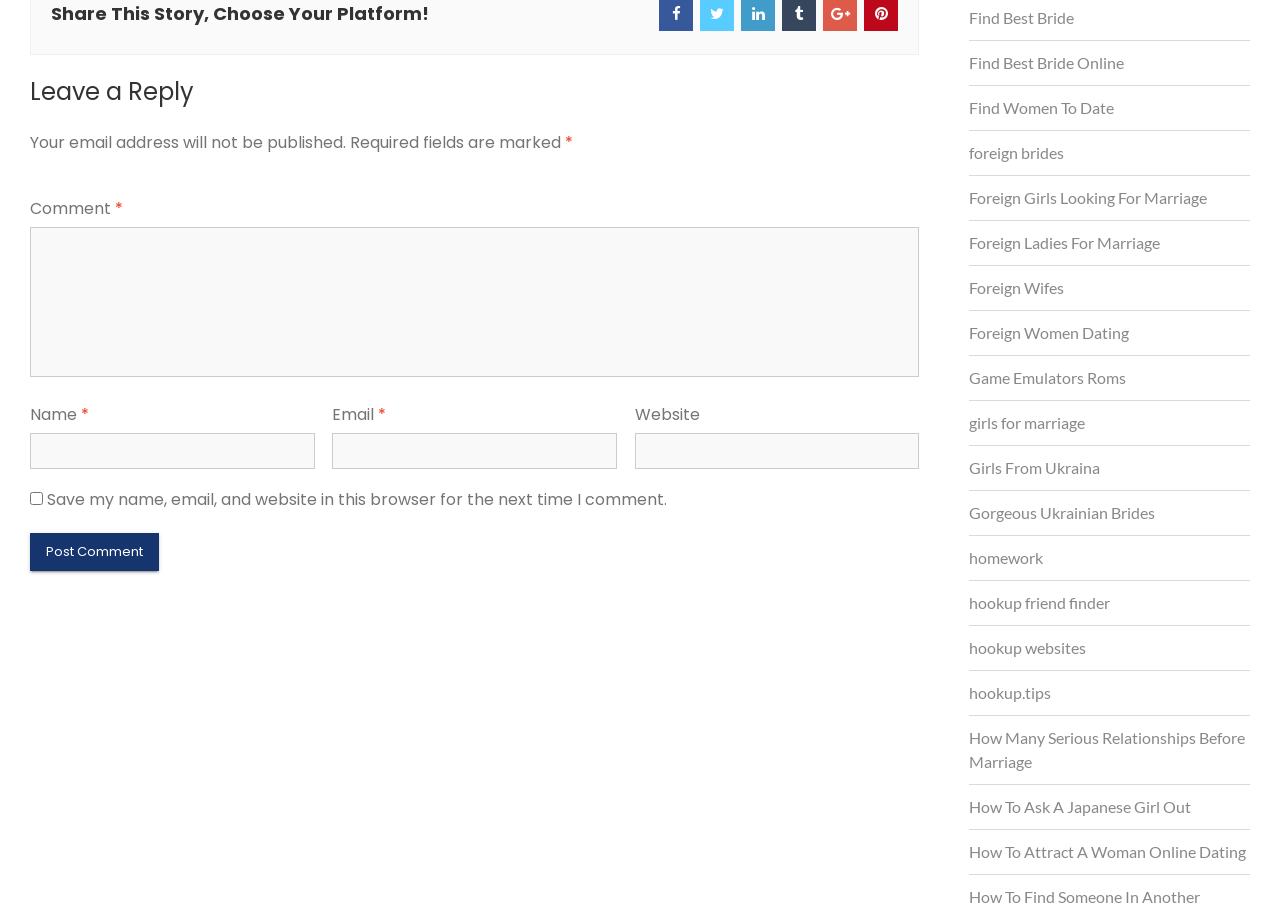Utilize the details in the image to give a detailed response to the question: How many links are there on the right side of the webpage?

There are 19 links on the right side of the webpage, starting from 'Find Best Bride' and ending at 'How To Attract A Woman Online Dating'.